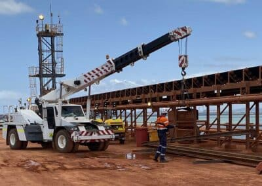What is being replaced at Fisherman's Landing 1?
Craft a detailed and extensive response to the question.

The scene reflects the ongoing project involving the replacement of rail components at Fisherman's Landing 1 in Gladstone, highlighting the extensive efforts required in civil and industrial construction projects.